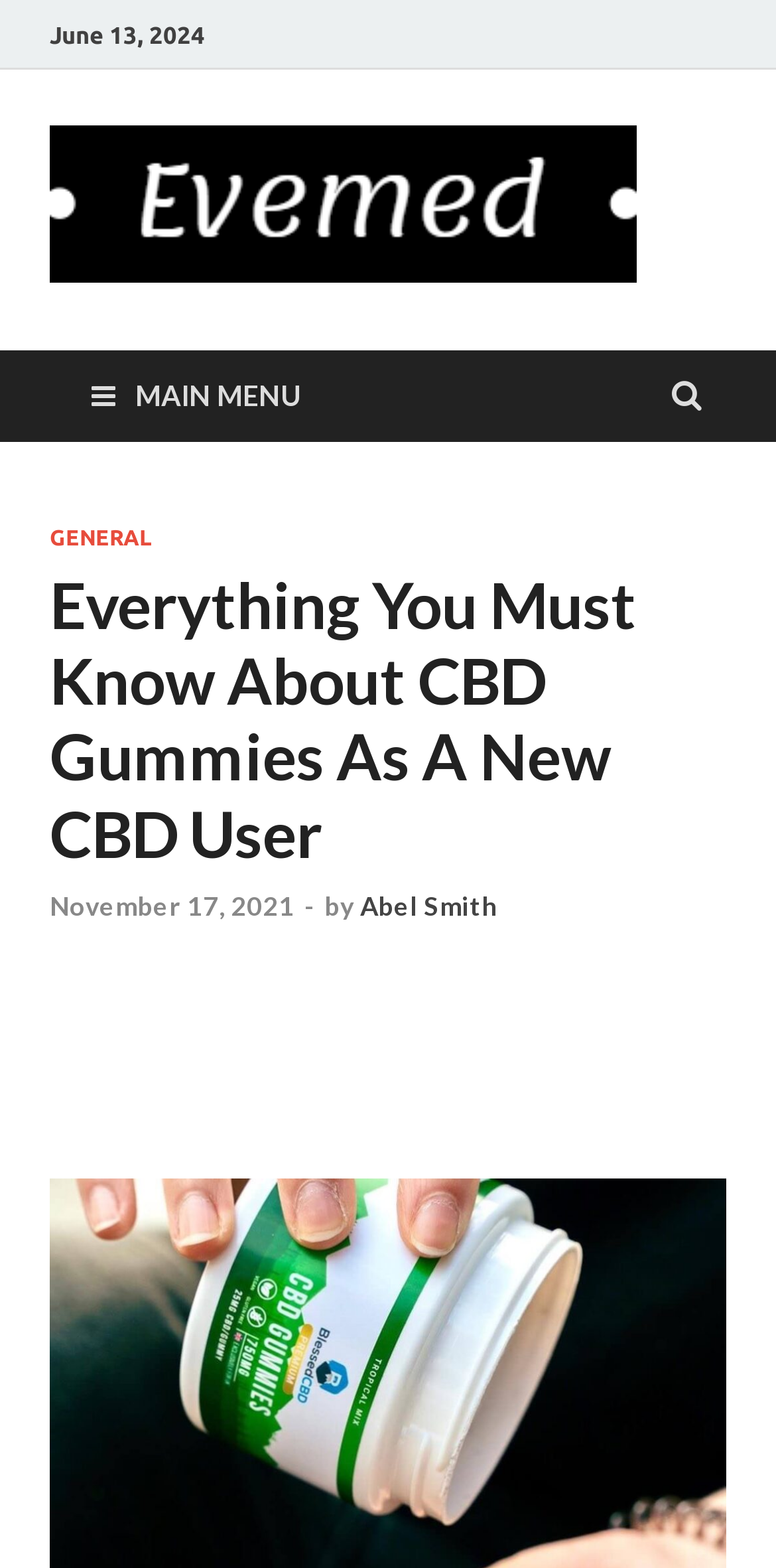Respond to the question below with a single word or phrase:
What is the category of the article?

GENERAL